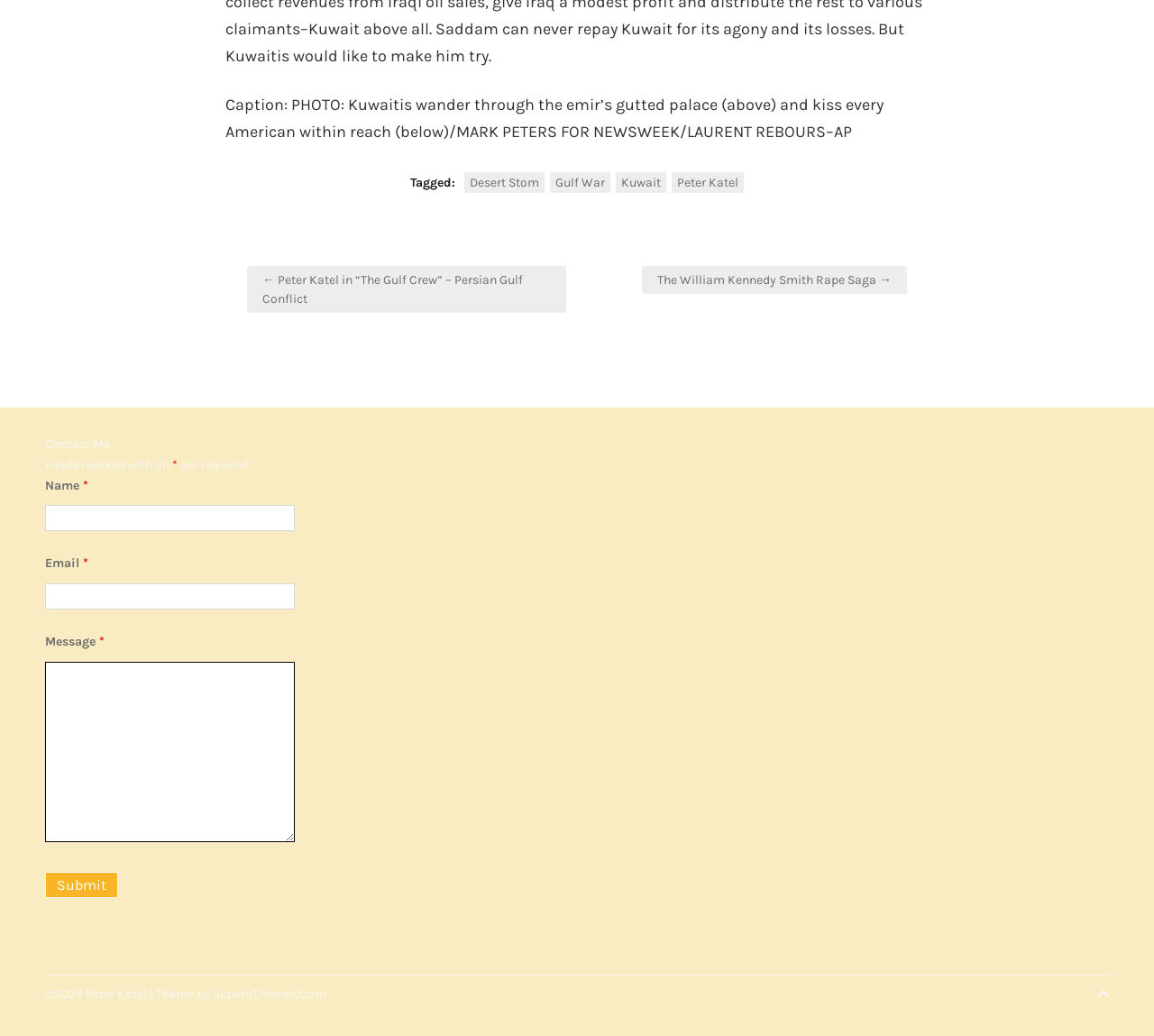What is the topic of the post?
Please utilize the information in the image to give a detailed response to the question.

The post appears to be about the Gulf War, as evidenced by the tags 'Desert Stom', 'Gulf War', and 'Kuwait' in the footer section. The caption of the photo also mentions the emir's palace in Kuwait, which further supports this conclusion.